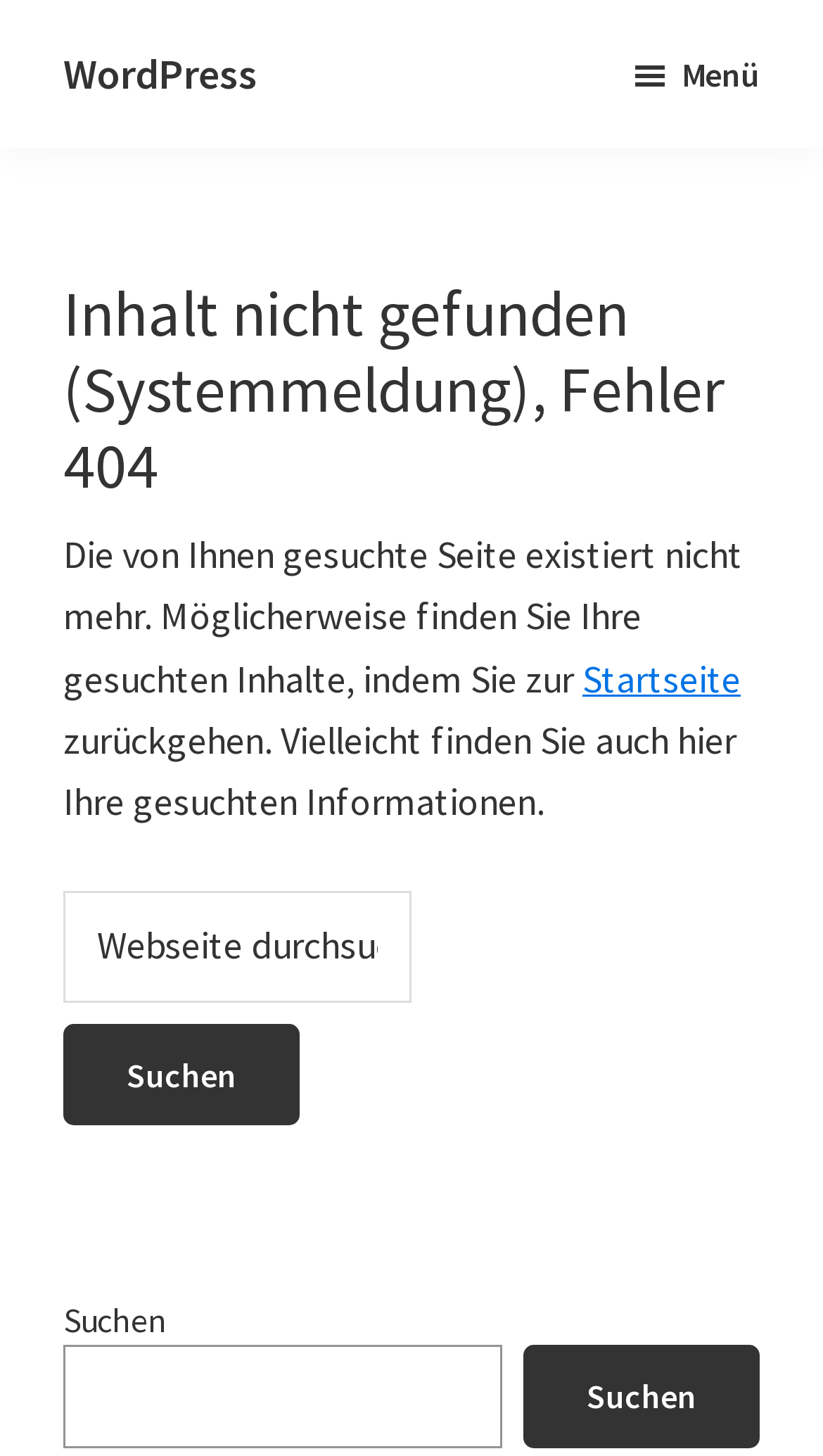Find the bounding box of the UI element described as follows: "parent_node: Webseite durchsuchen value="Suchen"".

[0.077, 0.703, 0.364, 0.773]